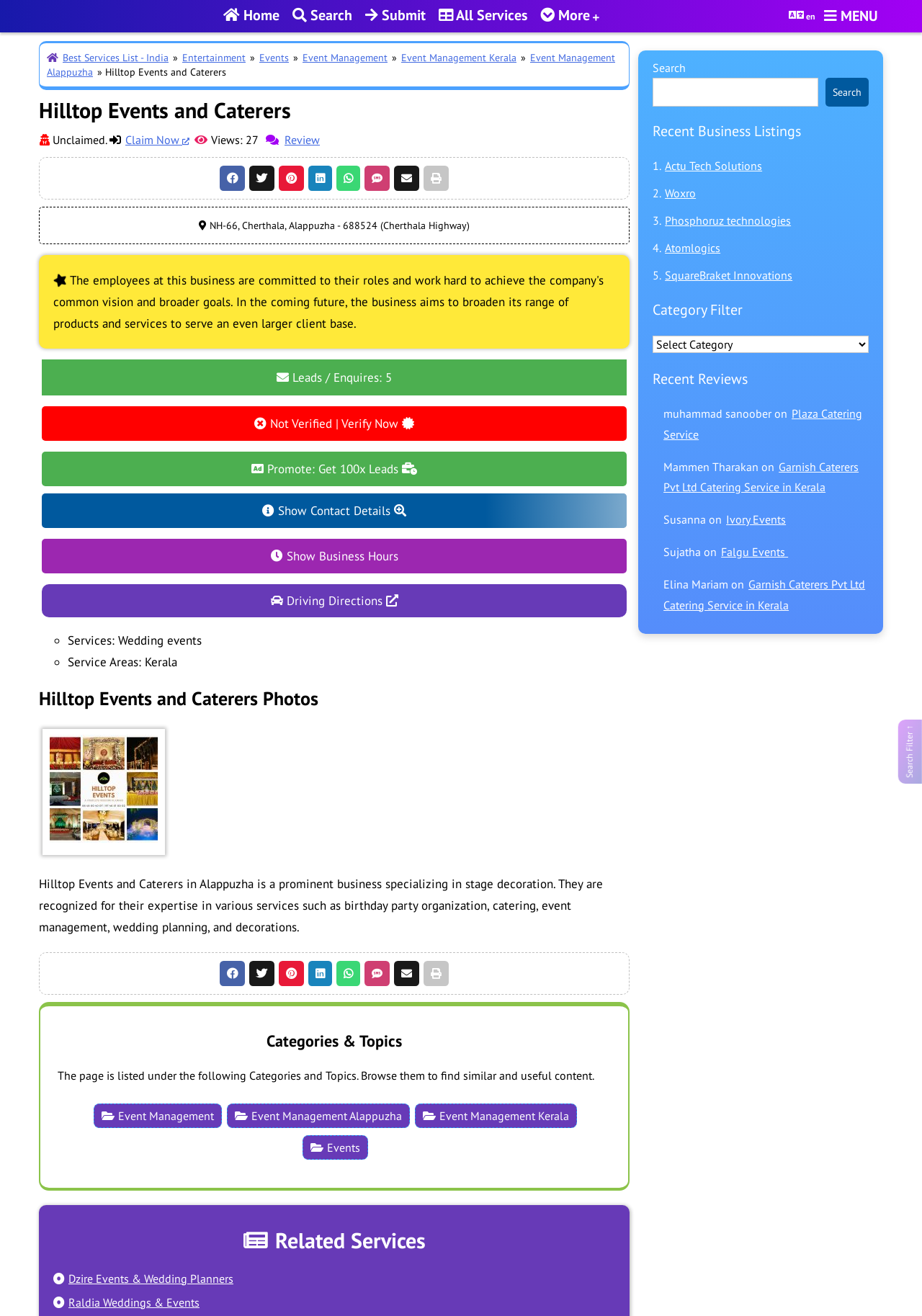Summarize the webpage comprehensively, mentioning all visible components.

The webpage is about Hilltop Events and Caterers, a prominent business in Alappuzha specializing in stage decoration. At the top, there is a menu bar with links to Home, Search, Submit, All Services, and More. Below the menu bar, there is a breadcrumb navigation showing the path from Best Services List - India to Event Management Alappuzha, leading to Hilltop Events and Caterers.

The main content area is divided into sections. The first section displays the business's name, Hilltop Events and Caterers, with an unclaimed status and an option to claim it. There are also social media sharing buttons and a review link. Below this, there is a section showing the business's address, NH-66, Cherthala, Alappuzha - 688524, and a call-to-action button to verify the business.

The next section lists the business's services, including wedding events, and service areas, including Kerala. There is also a section dedicated to Hilltop Events and Caterers' photos, with a link to a photo album. A brief description of the business is provided, highlighting their expertise in various services such as birthday party organization, catering, event management, wedding planning, and decorations.

The webpage also features a section for sharing the business's information on social media platforms and via email or SMS. Additionally, there is a section showing related services, including links to other event management and wedding planning businesses.

At the bottom of the page, there is a footer section with links to categories and topics, including Event Management, Event Management Alappuzha, and Event Management Kerala. There is also a section showing recent business listings, with links to other businesses such as Actu Tech Solutions, Woxro, Phosphoruz technologies, and Atomlogics.